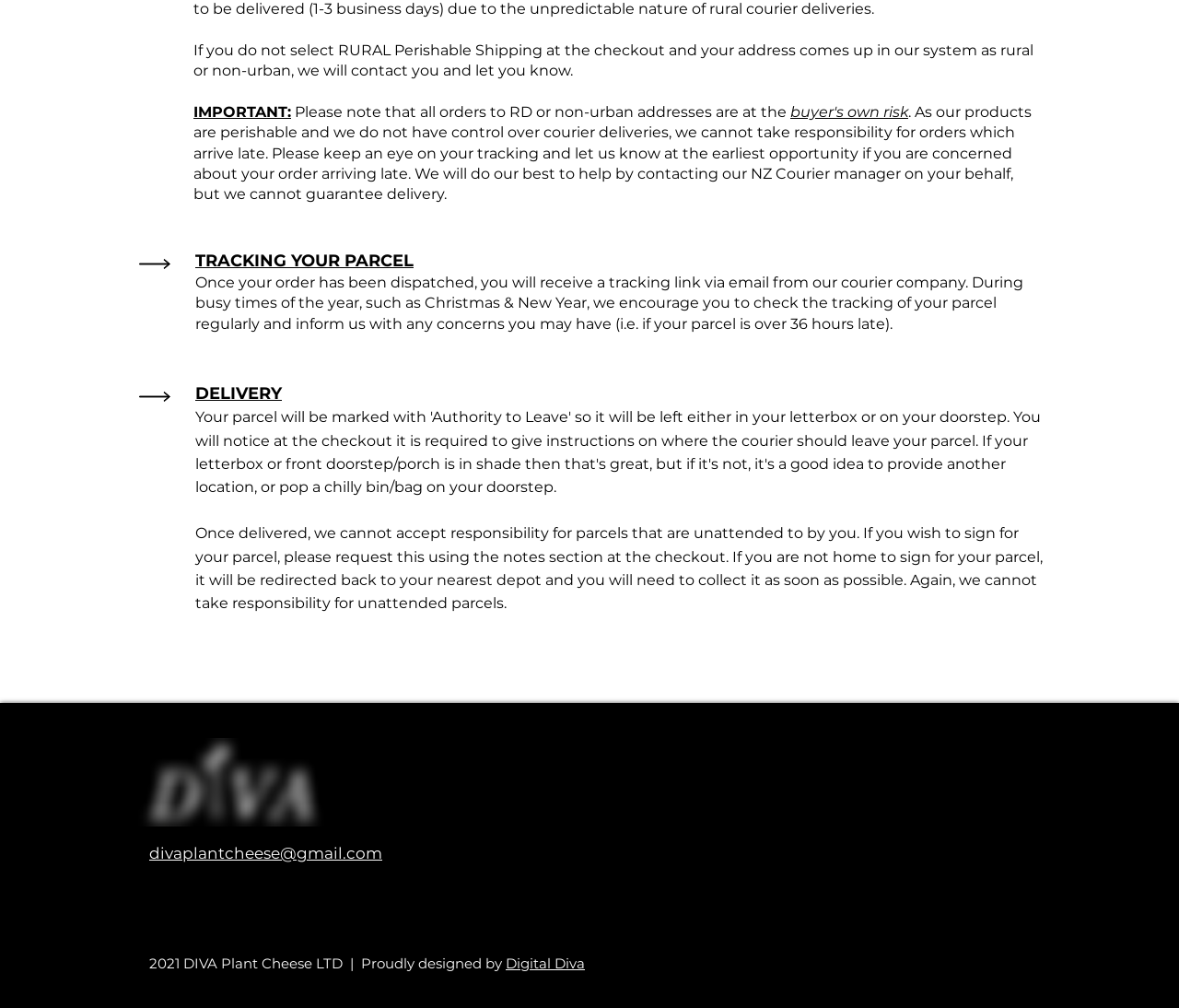Use a single word or phrase to answer the question:
What is the company's email address?

divaplantcheese@gmail.com